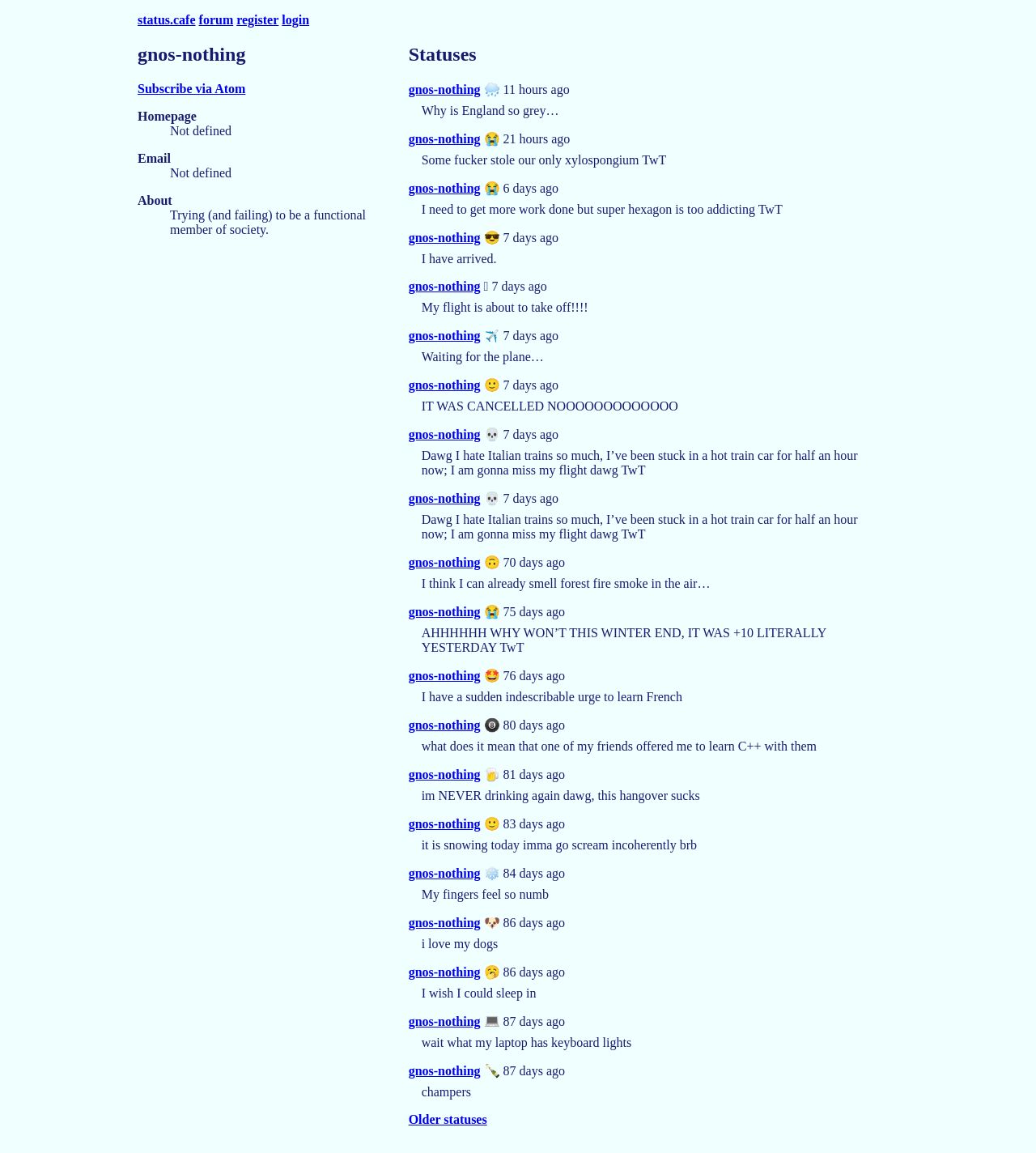From the element description gnos-nothing, predict the bounding box coordinates of the UI element. The coordinates must be specified in the format (top-left x, top-left y, bottom-right x, bottom-right y) and should be within the 0 to 1 range.

[0.394, 0.157, 0.464, 0.169]